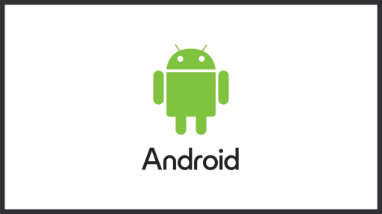What type of devices are compatible with IPTV apps?
Please provide a detailed and comprehensive answer to the question.

The context surrounding the logo pertains to guidance on using IPTV services on Android platforms, showcasing the high compatibility of IPTV apps with various Android devices, including smartphones, tablets, and smart TVs.